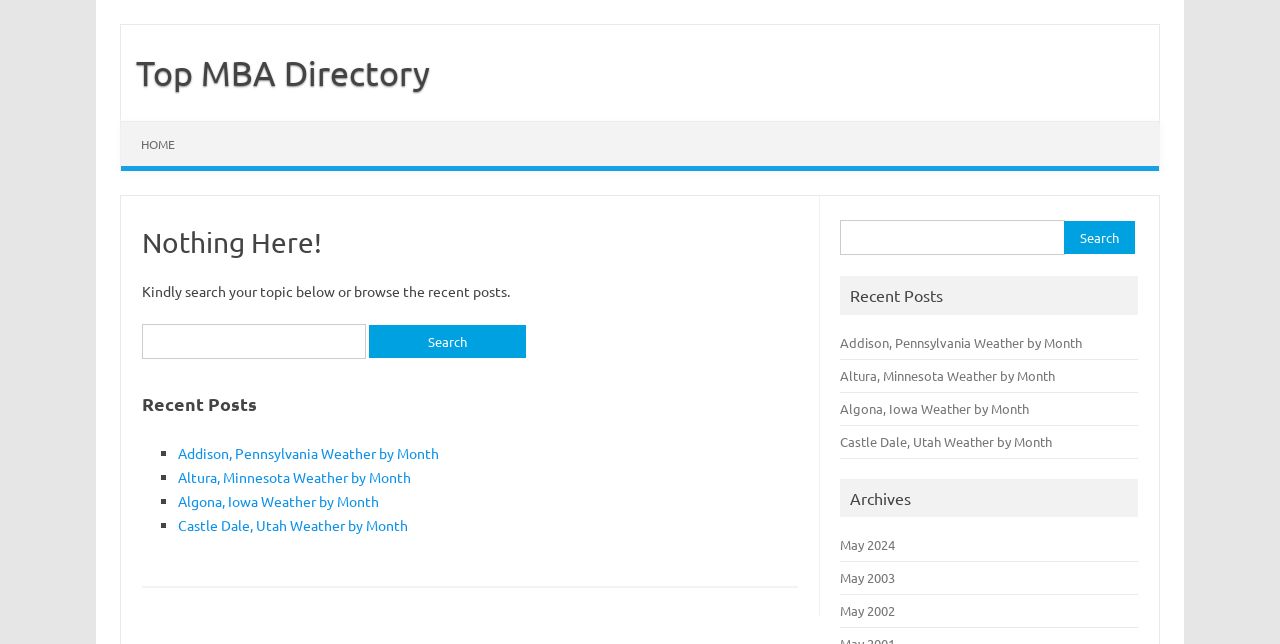Pinpoint the bounding box coordinates of the clickable element to carry out the following instruction: "Search for a topic in the secondary search bar."

[0.657, 0.342, 0.889, 0.407]